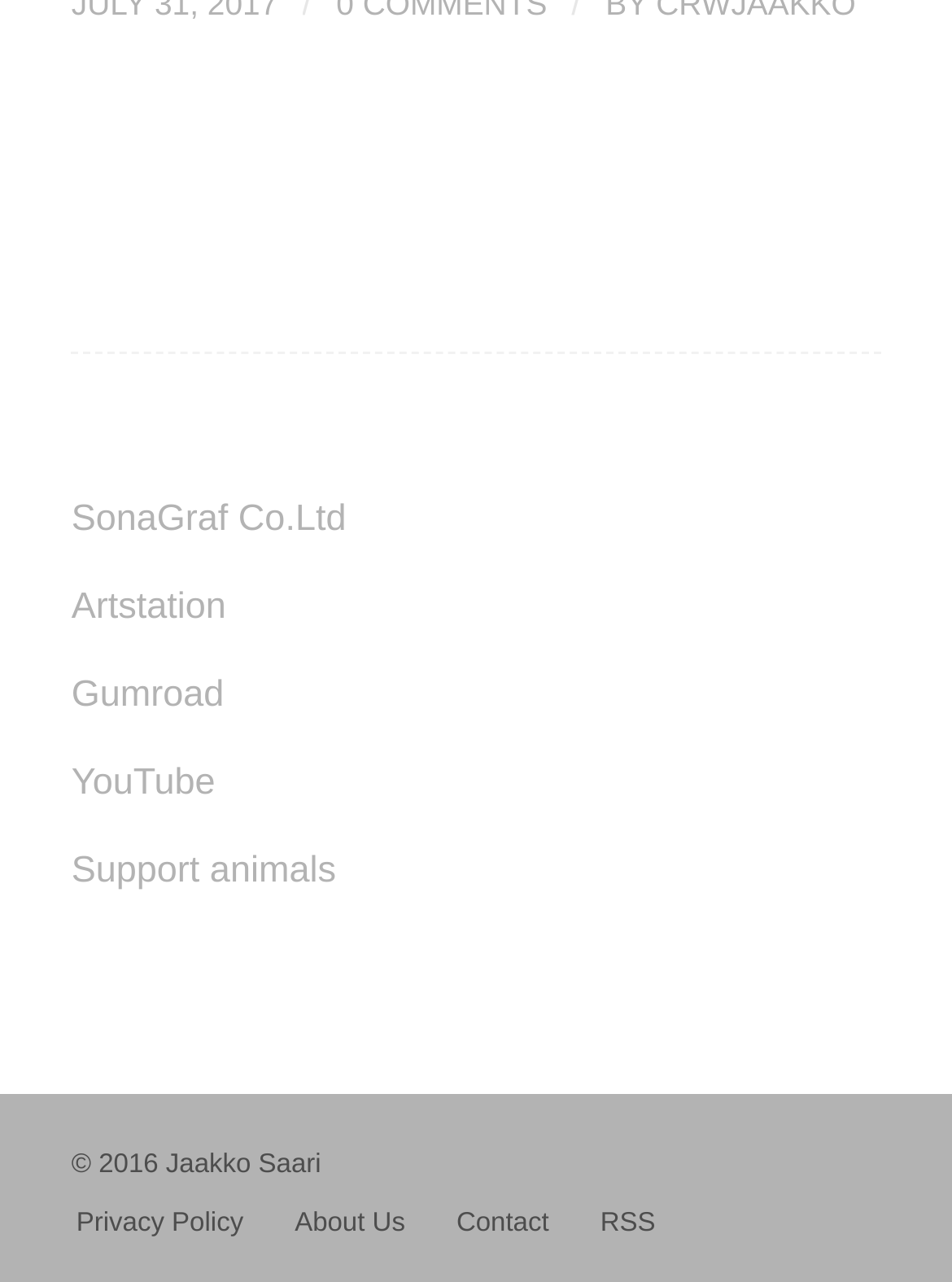Given the element description Artstation, specify the bounding box coordinates of the corresponding UI element in the format (top-left x, top-left y, bottom-right x, bottom-right y). All values must be between 0 and 1.

[0.075, 0.44, 0.925, 0.508]